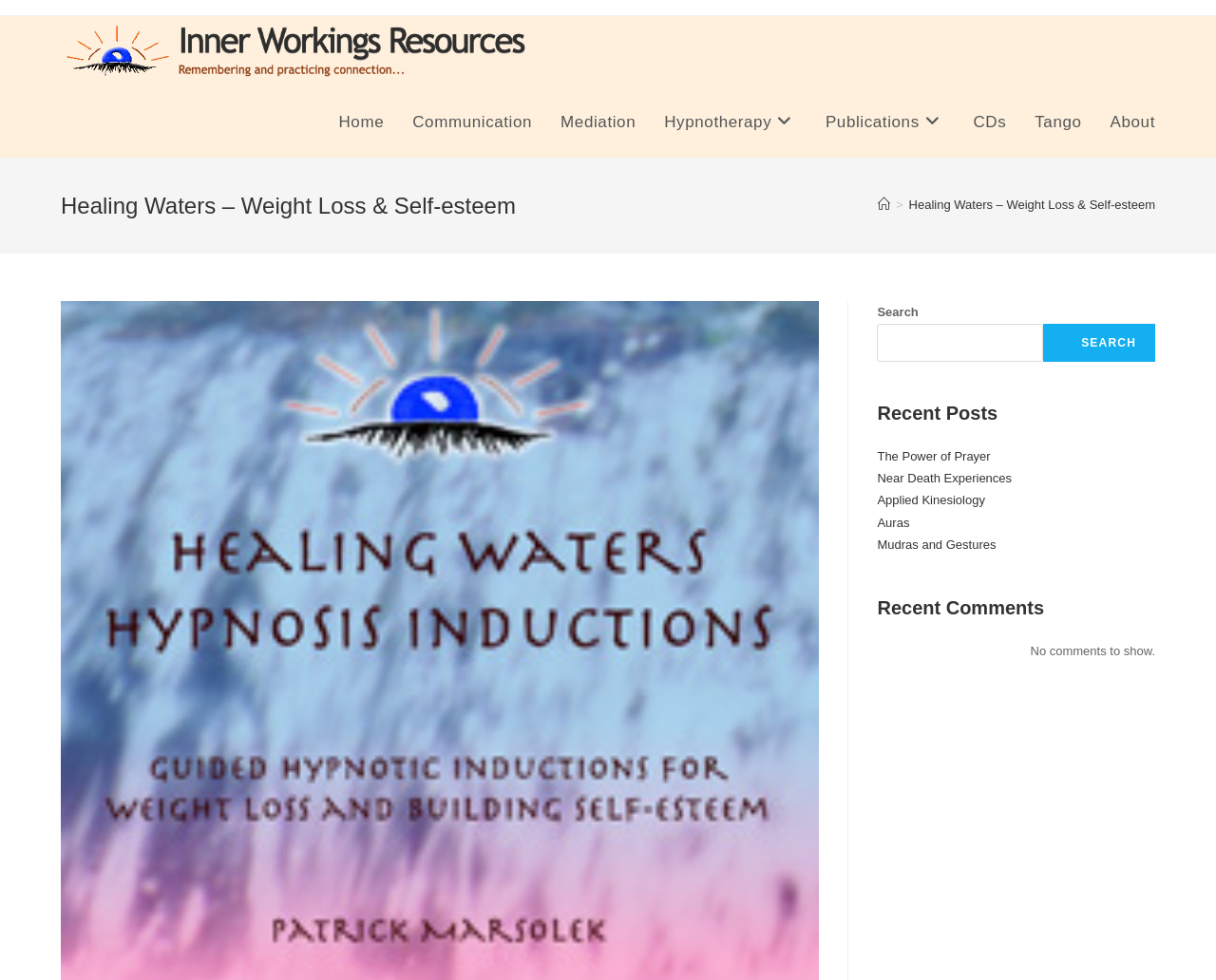Determine the bounding box for the UI element as described: "Auras". The coordinates should be represented as four float numbers between 0 and 1, formatted as [left, top, right, bottom].

[0.721, 0.526, 0.748, 0.54]